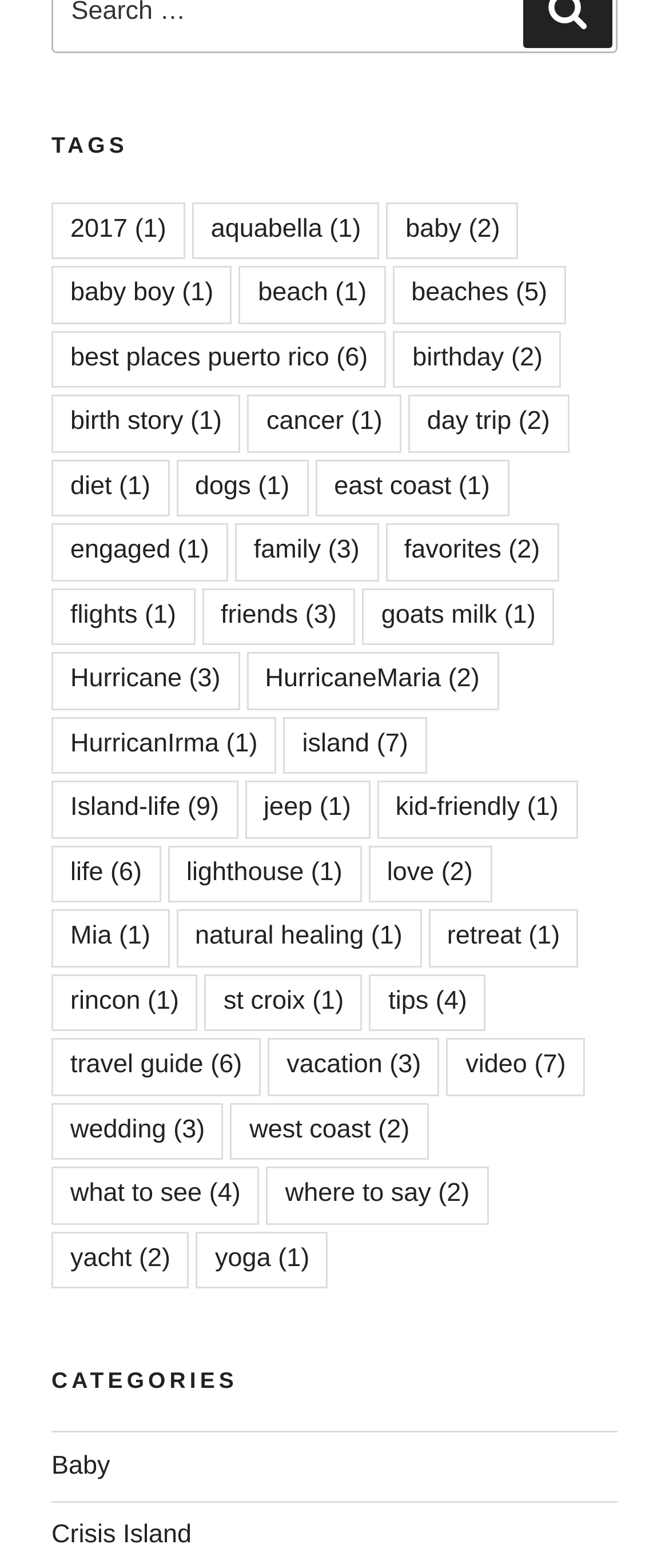Answer the question briefly using a single word or phrase: 
How many 'Island-life' items are there?

9